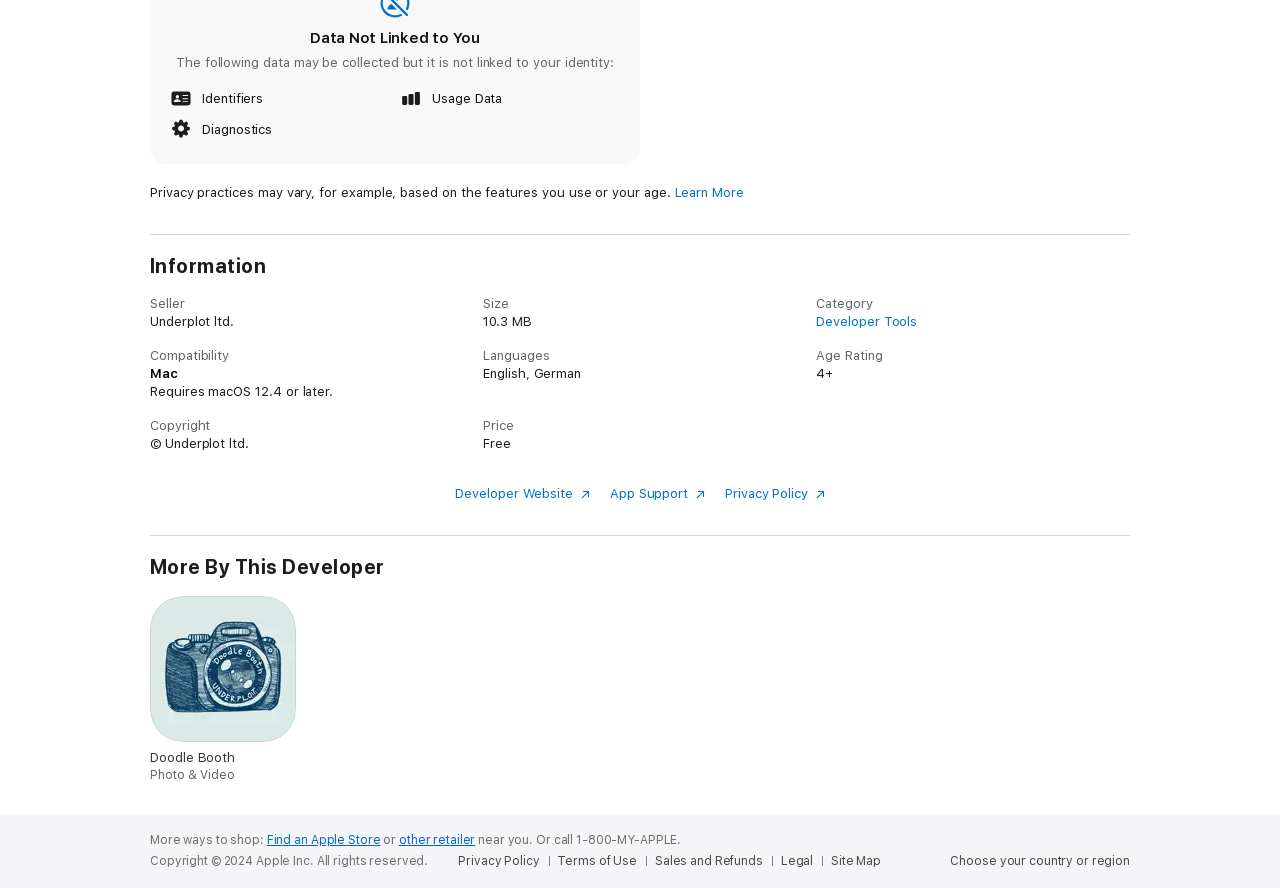What is the name of the seller?
Please respond to the question with a detailed and thorough explanation.

The answer can be found in the 'Information' section, where it lists the seller as 'Underplot ltd.'